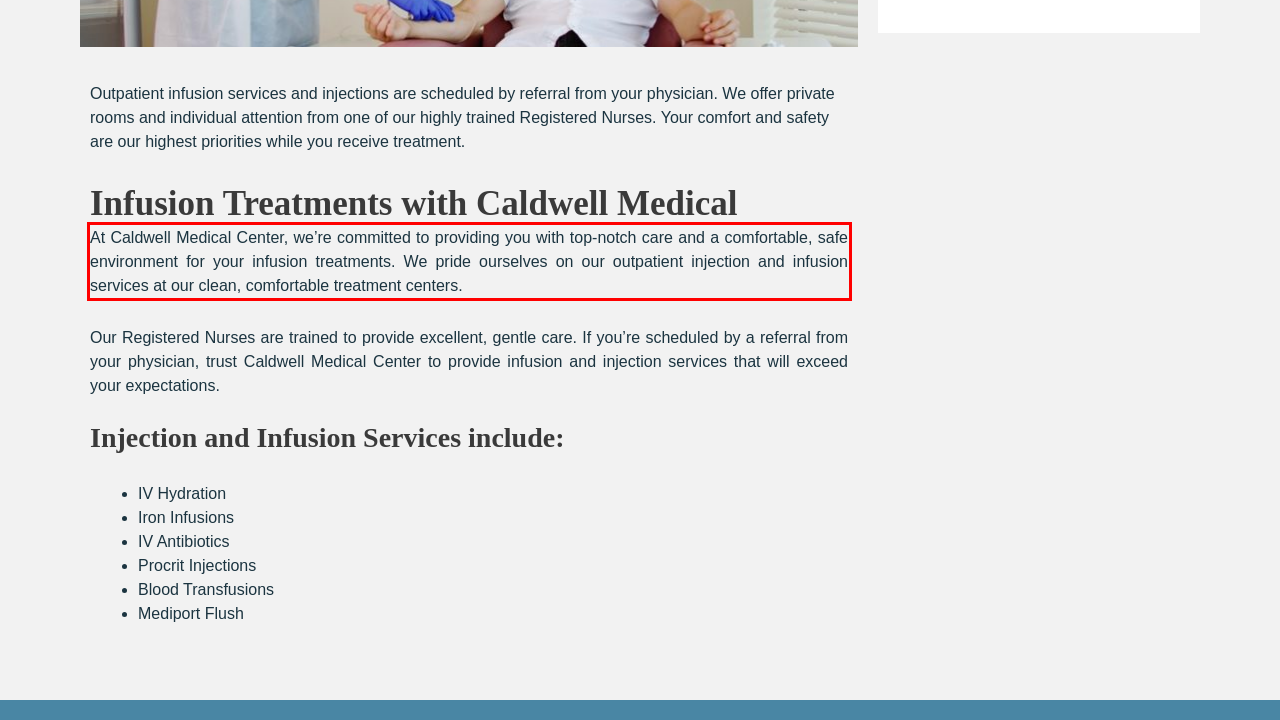Please extract the text content from the UI element enclosed by the red rectangle in the screenshot.

At Caldwell Medical Center, we’re committed to providing you with top-notch care and a comfortable, safe environment for your infusion treatments. We pride ourselves on our outpatient injection and infusion services at our clean, comfortable treatment centers.